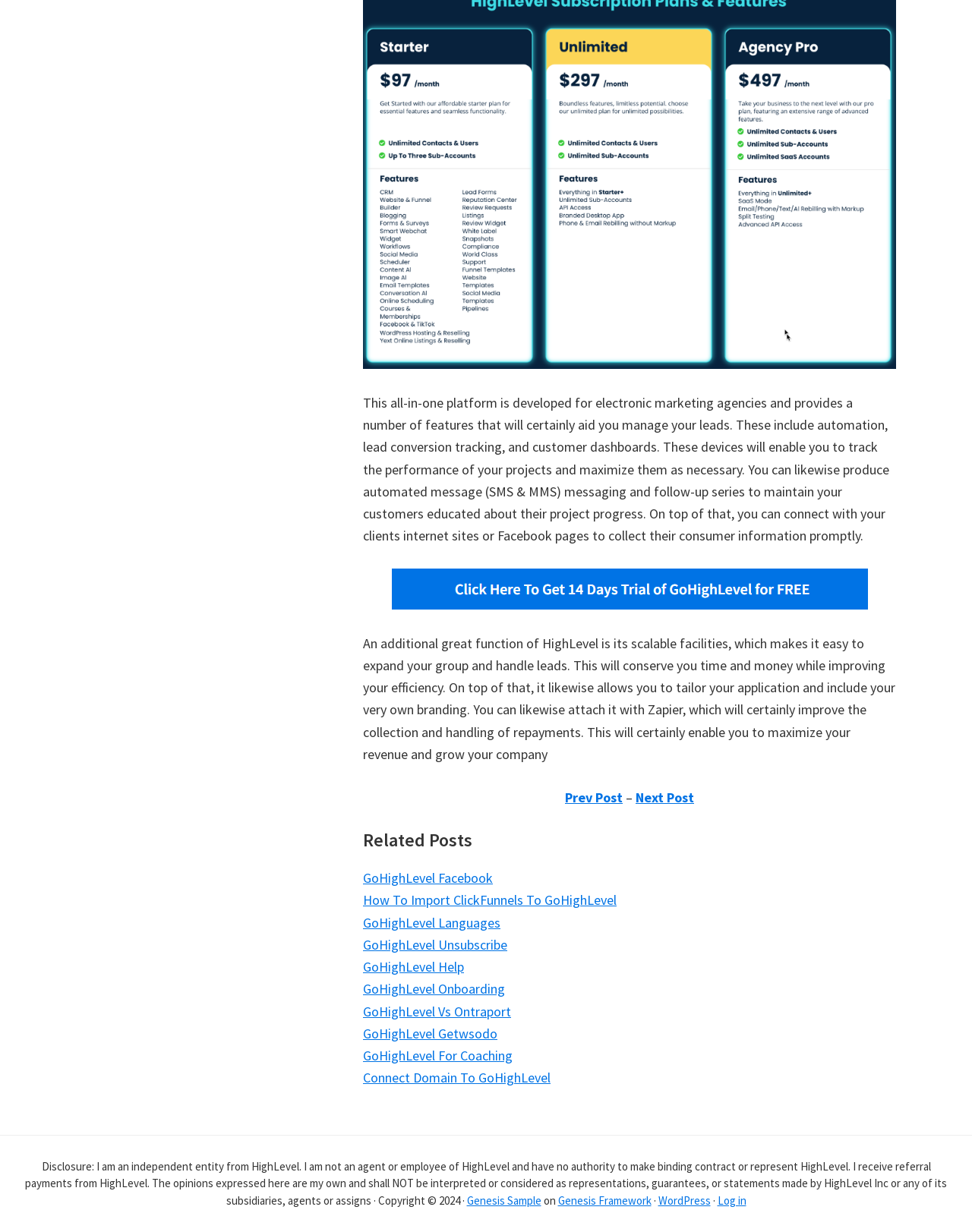Please find and report the bounding box coordinates of the element to click in order to perform the following action: "Go to the Home page". The coordinates should be expressed as four float numbers between 0 and 1, in the format [left, top, right, bottom].

None